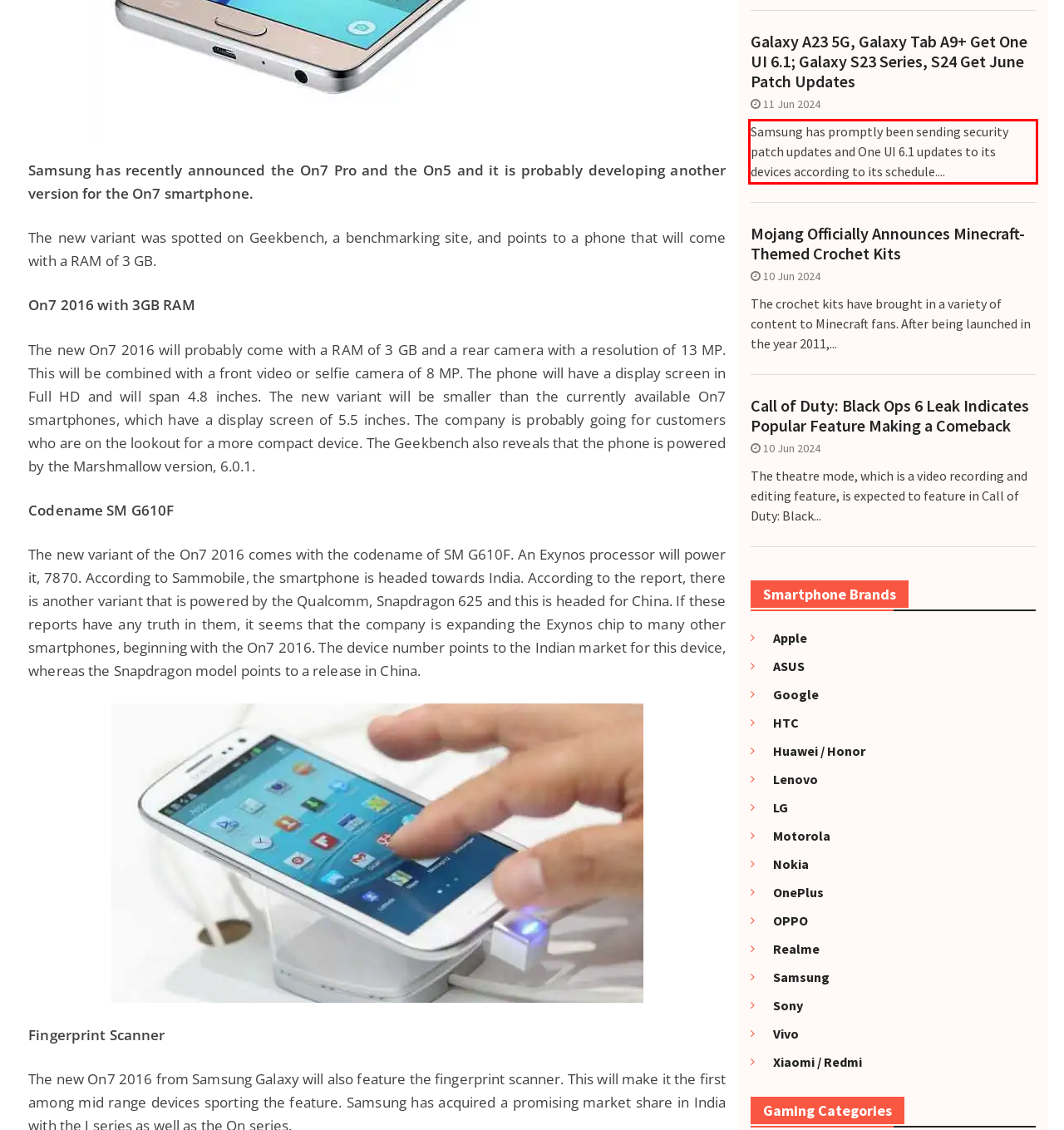Given a screenshot of a webpage containing a red bounding box, perform OCR on the text within this red bounding box and provide the text content.

Samsung has promptly been sending security patch updates and One UI 6.1 updates to its devices according to its schedule....